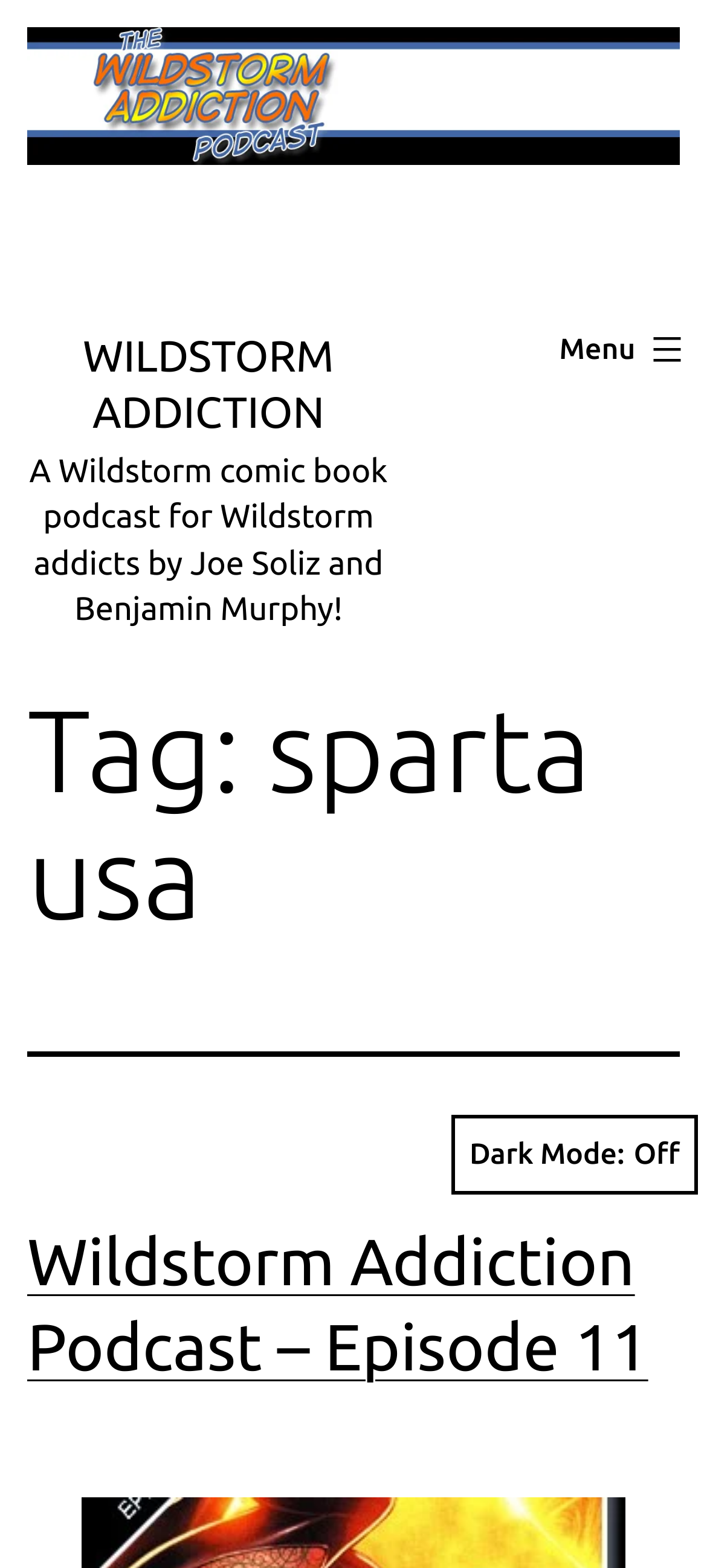Generate a comprehensive description of the contents of the webpage.

The webpage is about a podcast called "Wildstorm Addiction" focused on Wildstorm comic books. At the top-left corner, there is a link and an image with the same name "Wildstorm Addiction". Below this, there is a larger link "WILDSTORM ADDICTION" and a brief description of the podcast, stating that it's a podcast for Wildstorm addicts by Joe Soliz and Benjamin Murphy.

On the right side of the page, there is a navigation menu labeled "Primary menu" with a button to expand or collapse it. When expanded, it reveals a list of menu items, but the specific items are not described.

The main content of the page is a series of headings, with the first one being "Tag: sparta usa". Below this, there is a heading for a specific podcast episode, "Wildstorm Addiction Podcast – Episode 11", which is also a link. This episode title is positioned near the bottom of the page.

At the bottom-right corner, there is a button to toggle "Dark Mode" on or off.